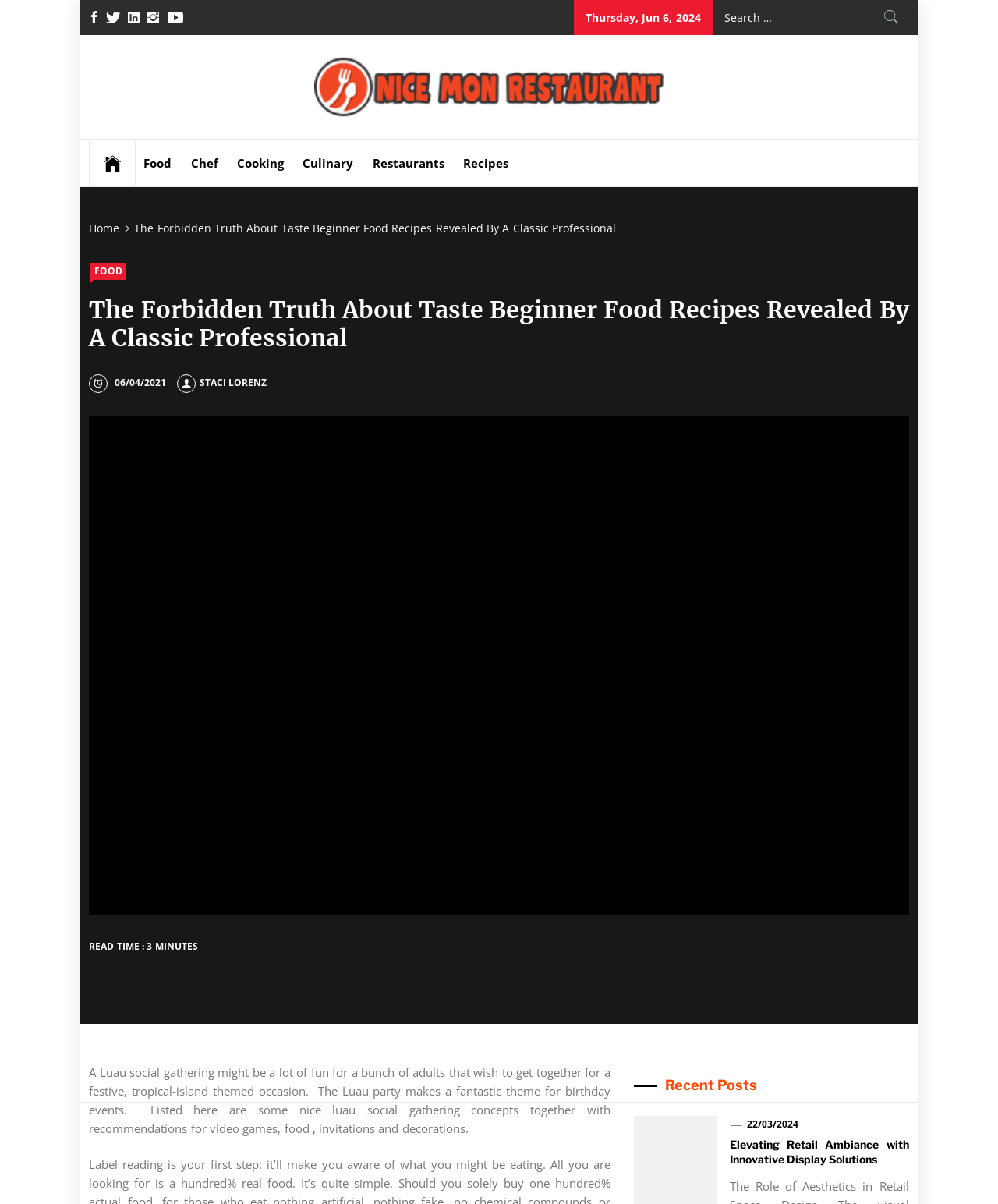Kindly determine the bounding box coordinates for the clickable area to achieve the given instruction: "Add Decaf Jimmy's Hometown Blend to cart".

None